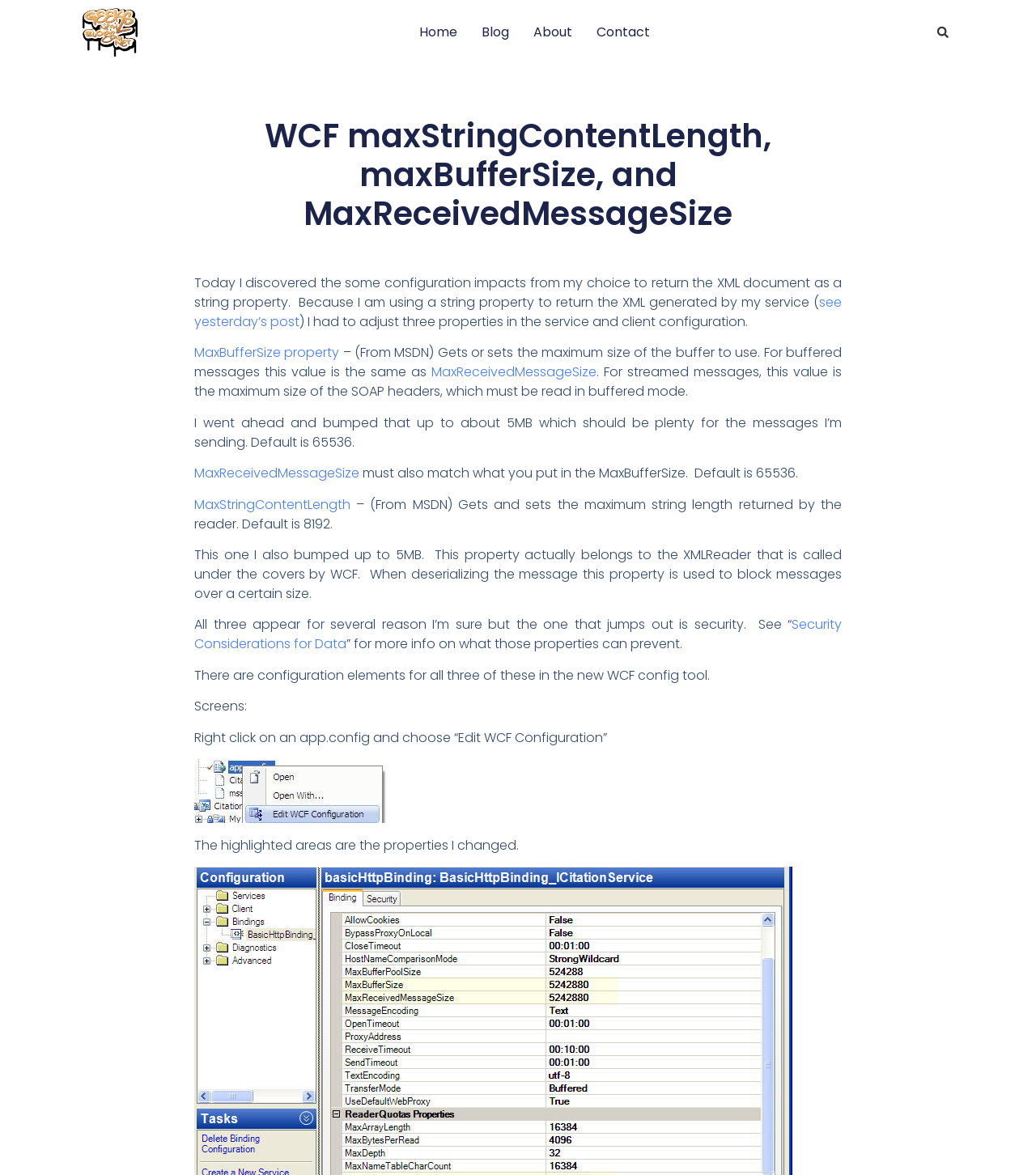What is the purpose of MaxStringContentLength property?
Examine the screenshot and reply with a single word or phrase.

To block messages over a certain size